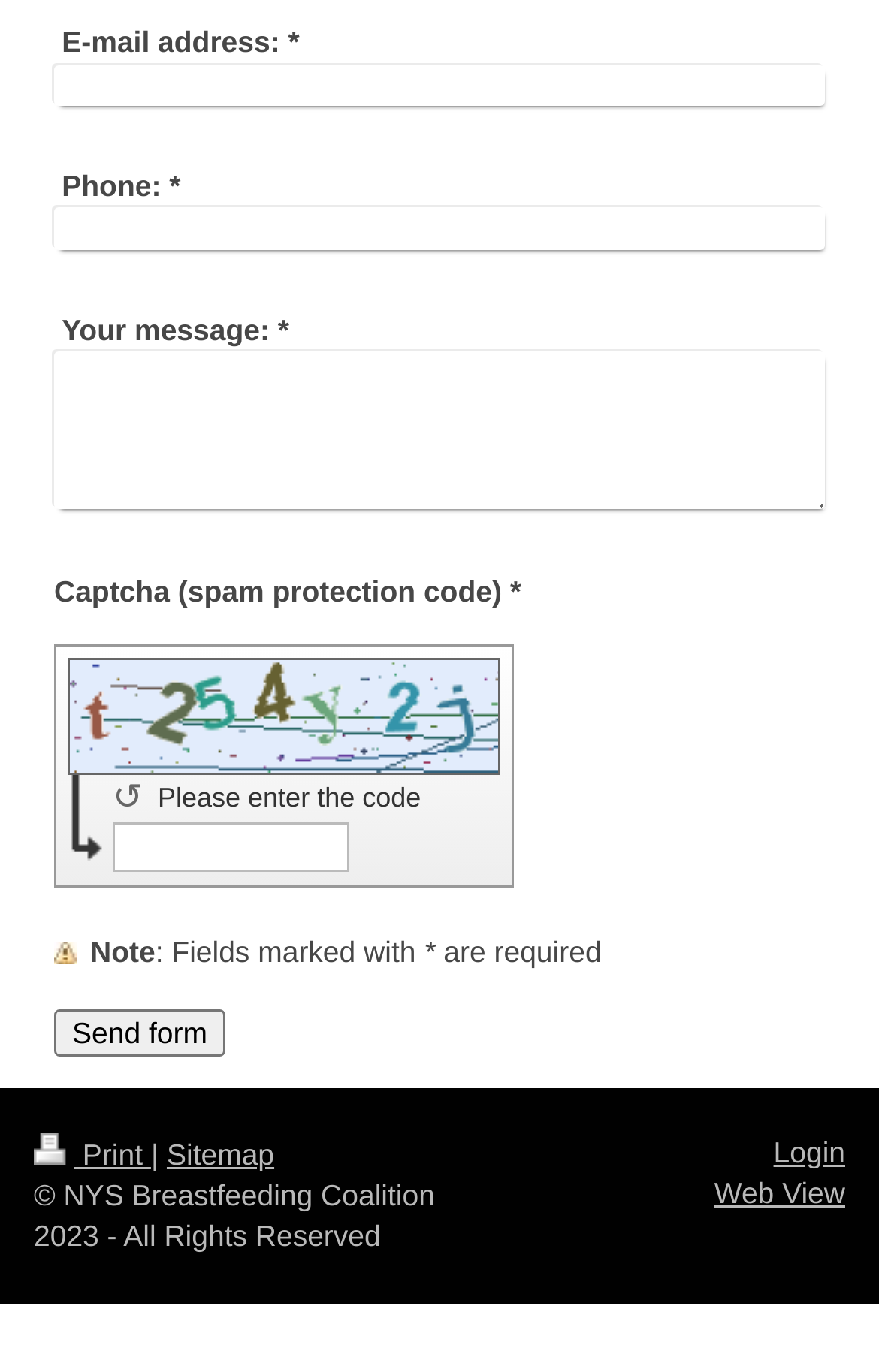Please determine the bounding box coordinates of the element to click on in order to accomplish the following task: "Click Login". Ensure the coordinates are four float numbers ranging from 0 to 1, i.e., [left, top, right, bottom].

[0.88, 0.828, 0.962, 0.852]